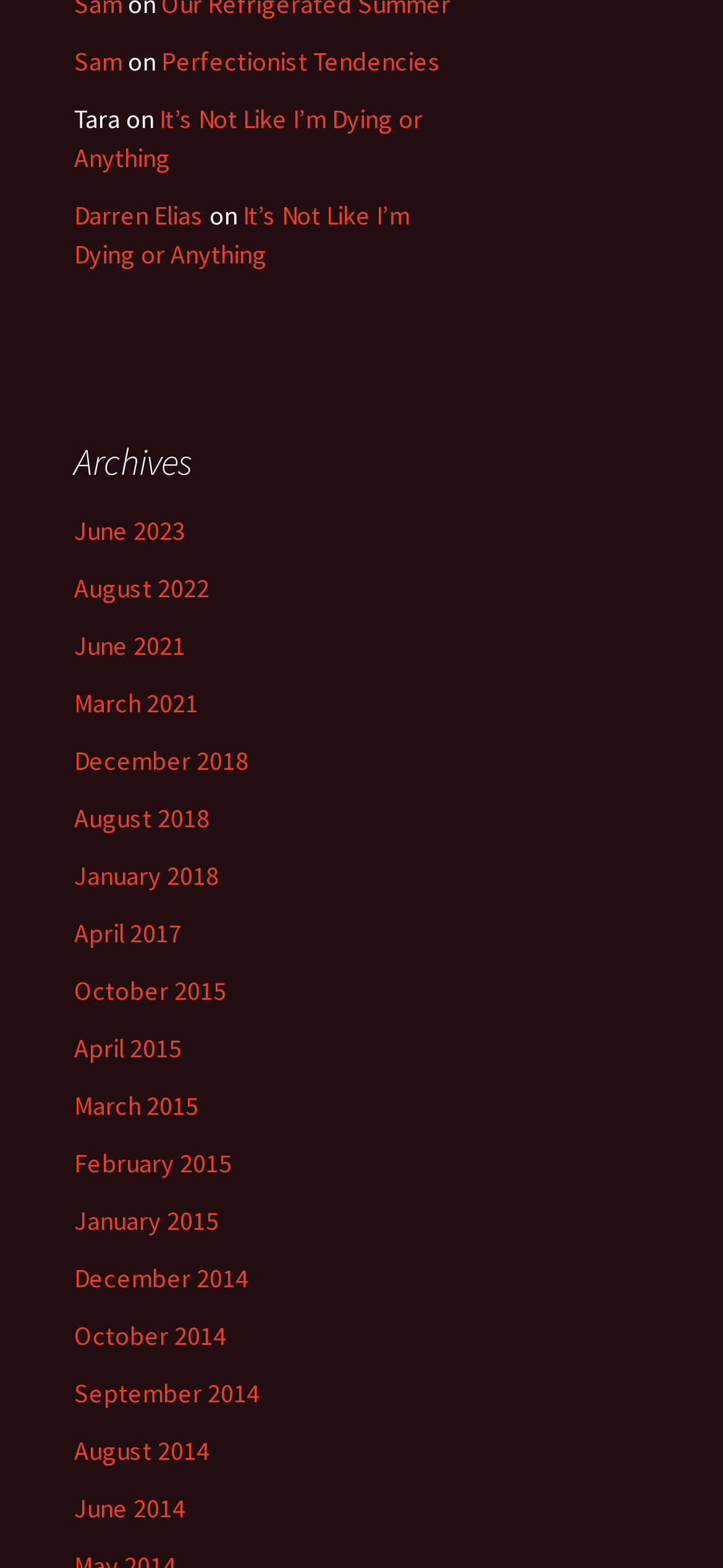Please find the bounding box for the UI element described by: "Search".

None